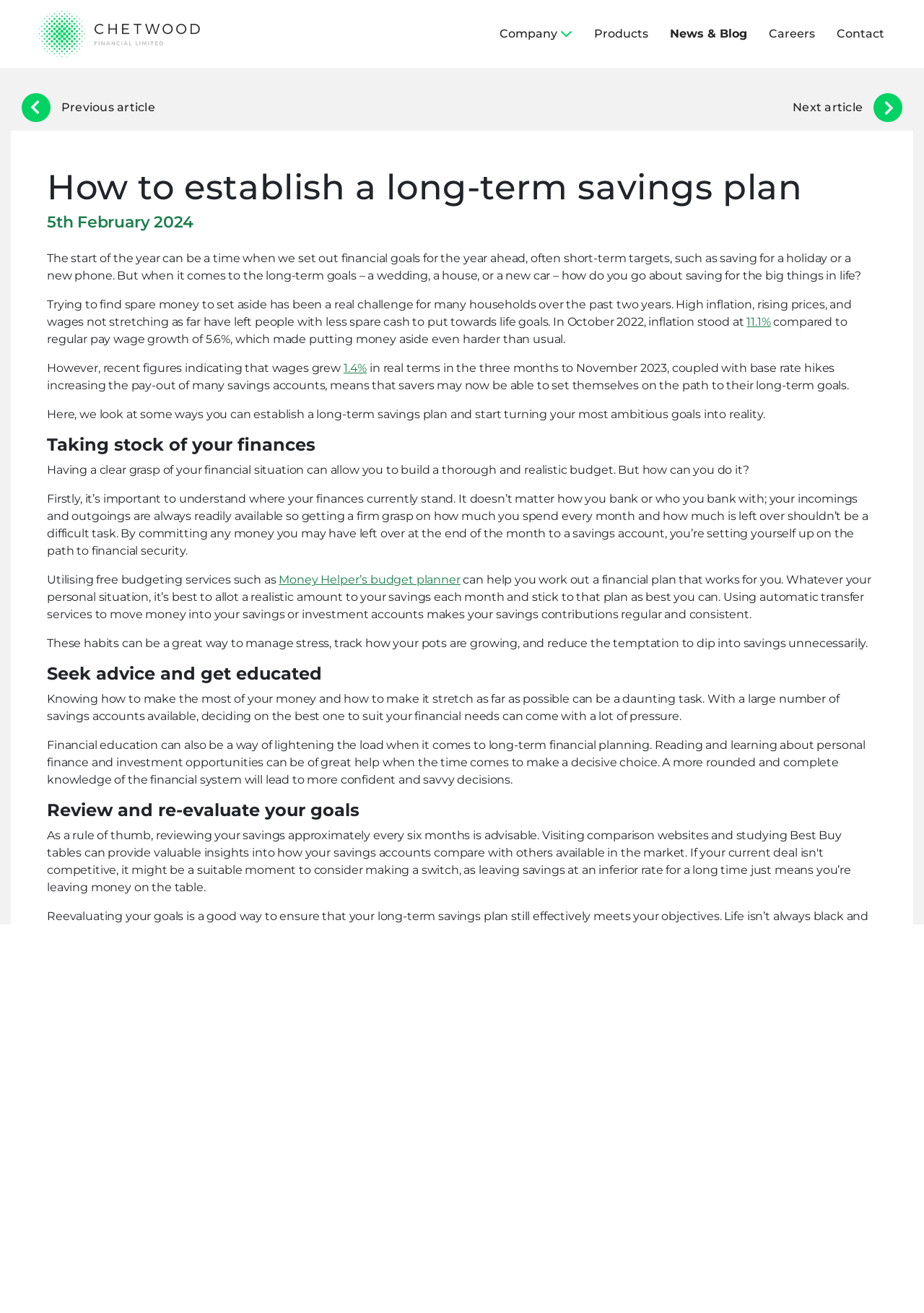Using the provided element description, identify the bounding box coordinates as (top-left x, top-left y, bottom-right x, bottom-right y). Ensure all values are between 0 and 1. Description: Money Helper’s budget planner

[0.302, 0.436, 0.498, 0.447]